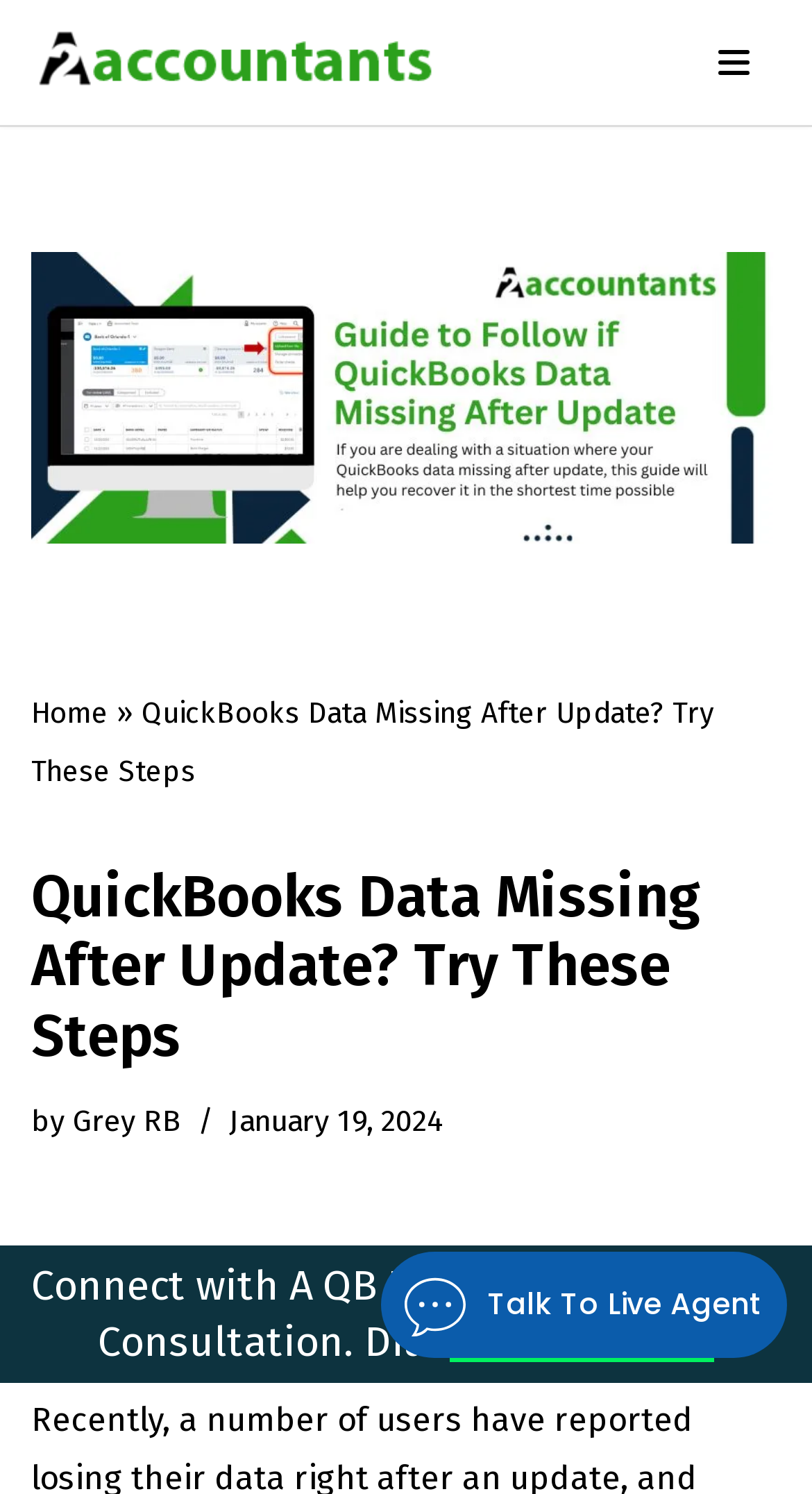What is the principal heading displayed on the webpage?

QuickBooks Data Missing After Update? Try These Steps